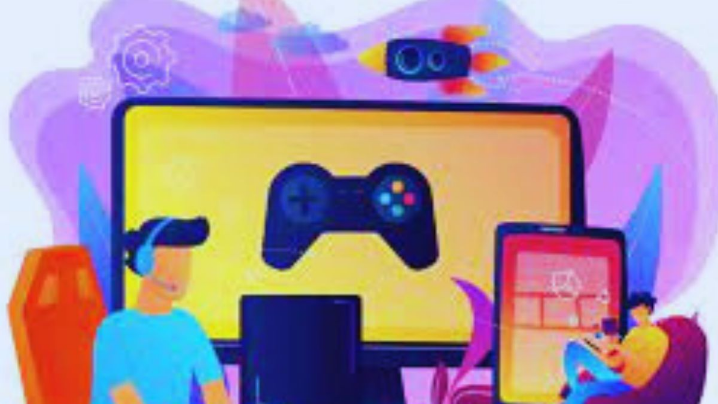Reply to the question below using a single word or brief phrase:
What is displayed on the large monitor?

A game controller